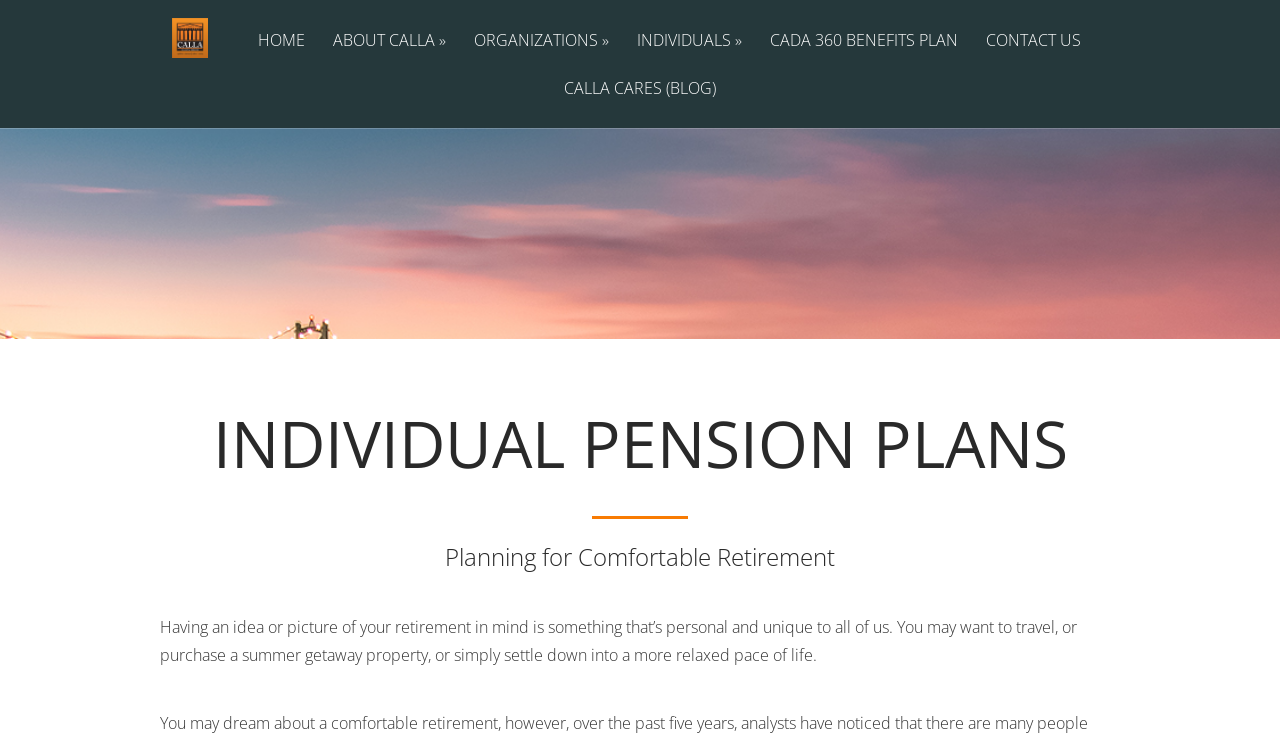Locate the bounding box of the UI element described by: "INDIVIDUALS" in the given webpage screenshot.

[0.488, 0.044, 0.589, 0.109]